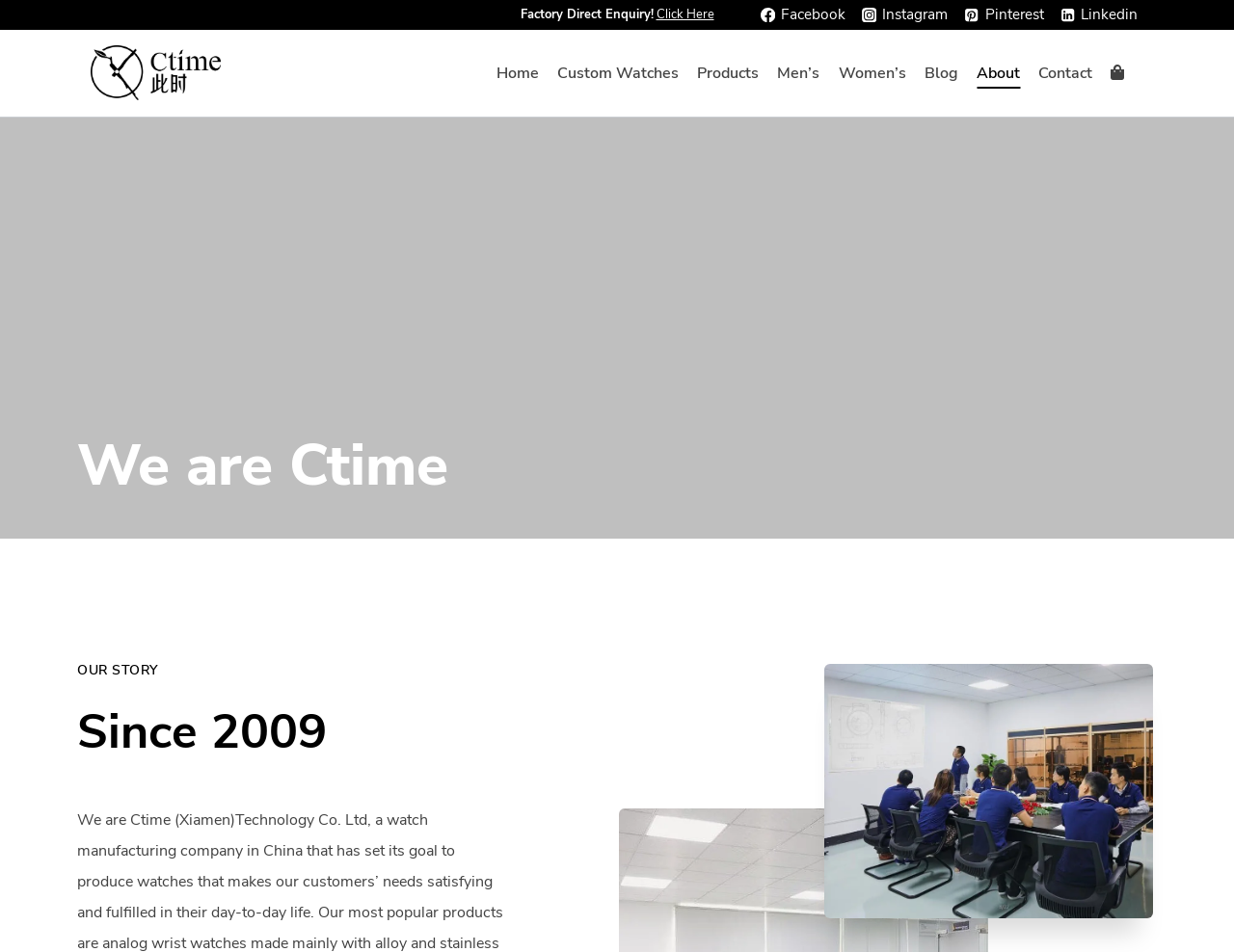Locate the bounding box coordinates of the area that needs to be clicked to fulfill the following instruction: "Visit Facebook page". The coordinates should be in the format of four float numbers between 0 and 1, namely [left, top, right, bottom].

[0.611, 0.0, 0.69, 0.031]